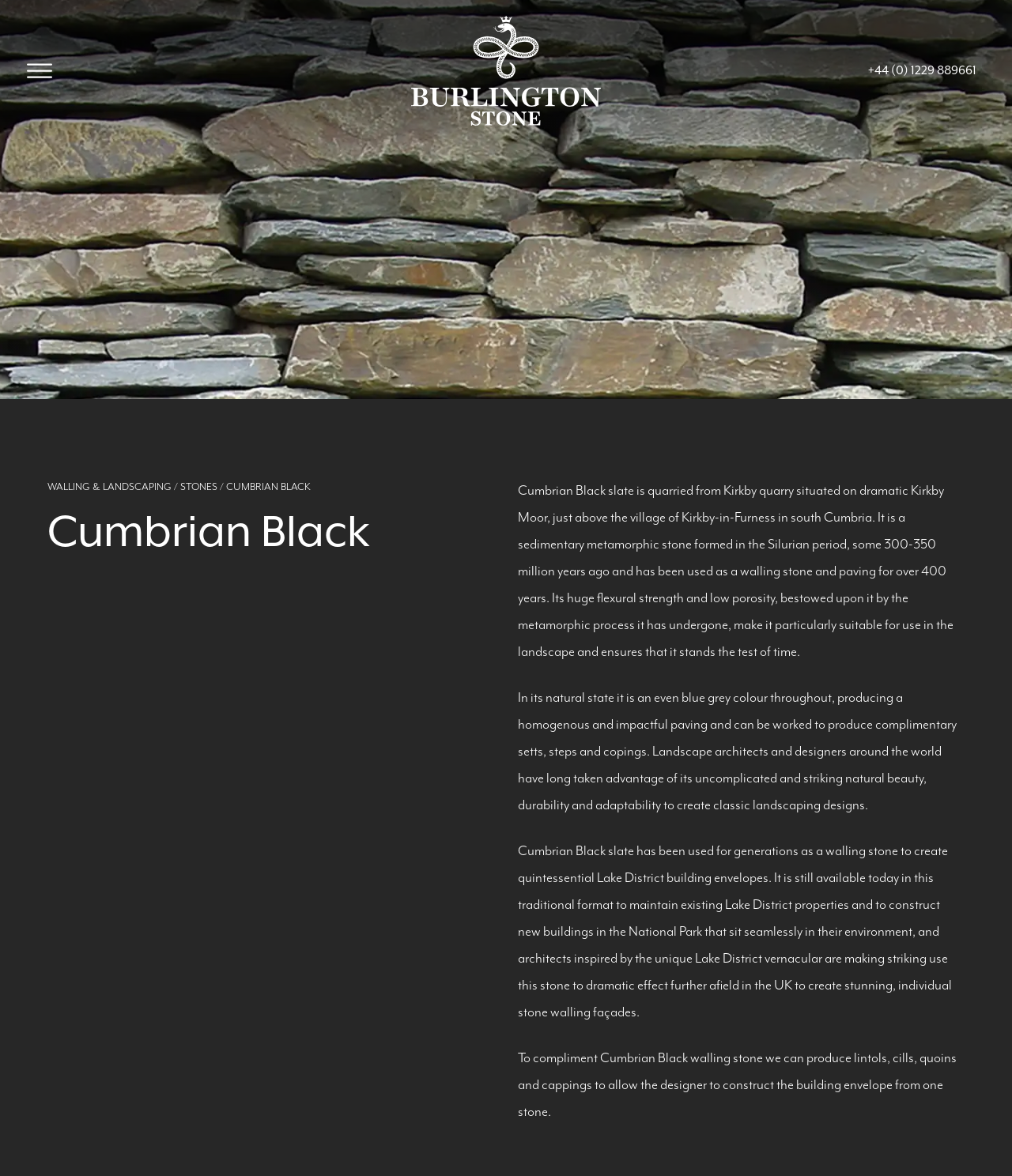Using details from the image, please answer the following question comprehensively:
What is the color of Cumbrian Black slate?

According to the webpage, Cumbrian Black slate is an even blue grey color throughout, producing a homogenous and impactful paving.